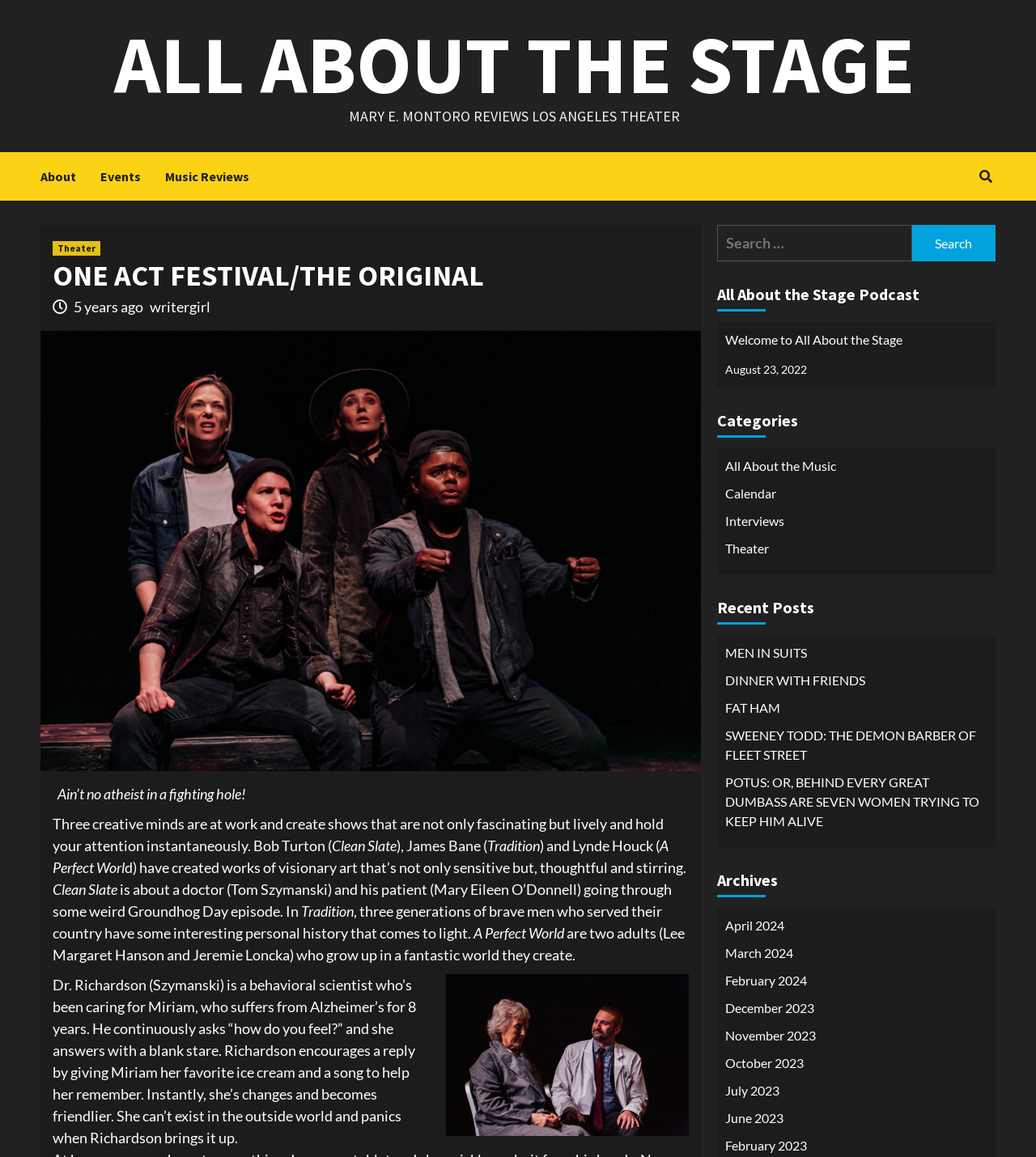Please identify the bounding box coordinates of the region to click in order to complete the given instruction: "Click on the 'About' link". The coordinates should be four float numbers between 0 and 1, i.e., [left, top, right, bottom].

[0.039, 0.131, 0.097, 0.173]